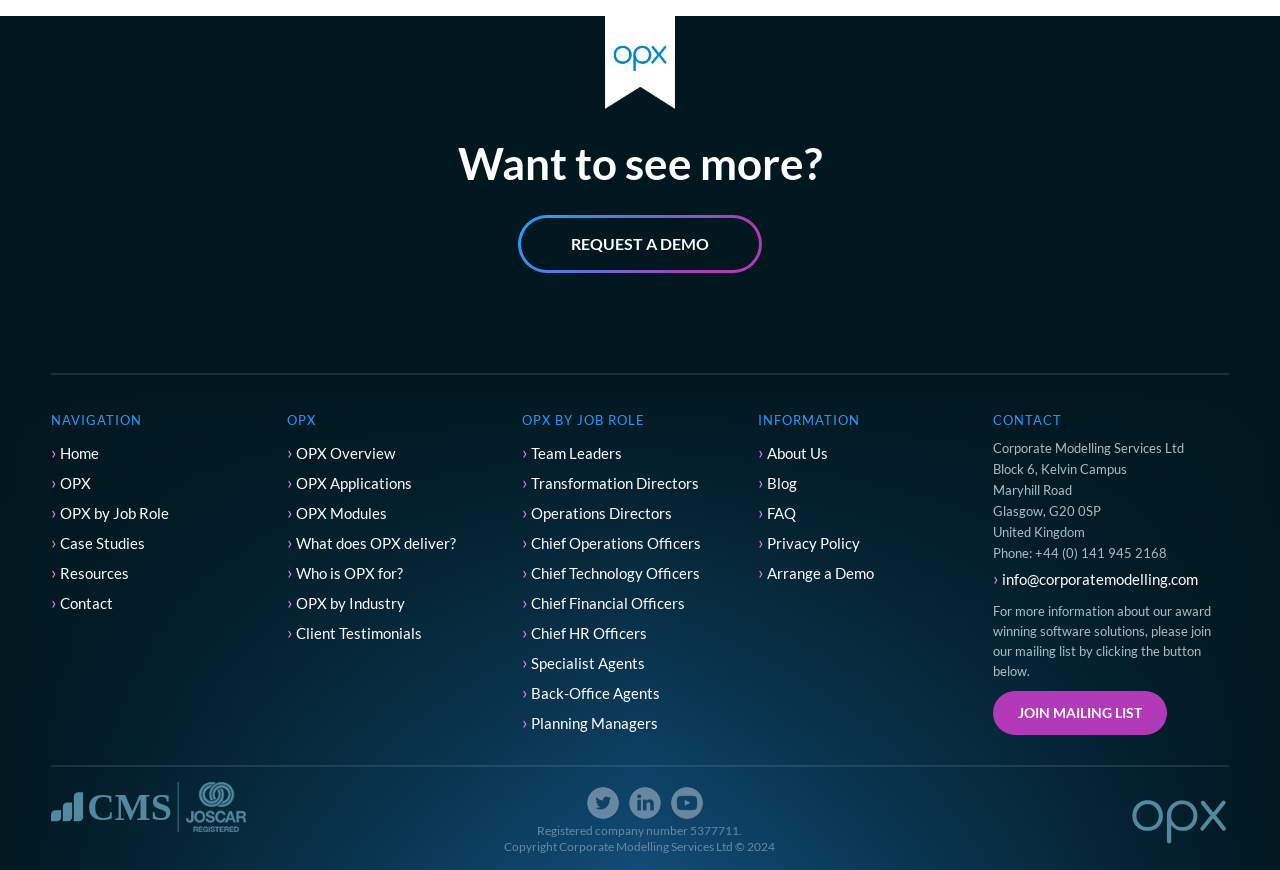Indicate the bounding box coordinates of the element that must be clicked to execute the instruction: "Contact us". The coordinates should be given as four float numbers between 0 and 1, i.e., [left, top, right, bottom].

[0.04, 0.683, 0.088, 0.704]